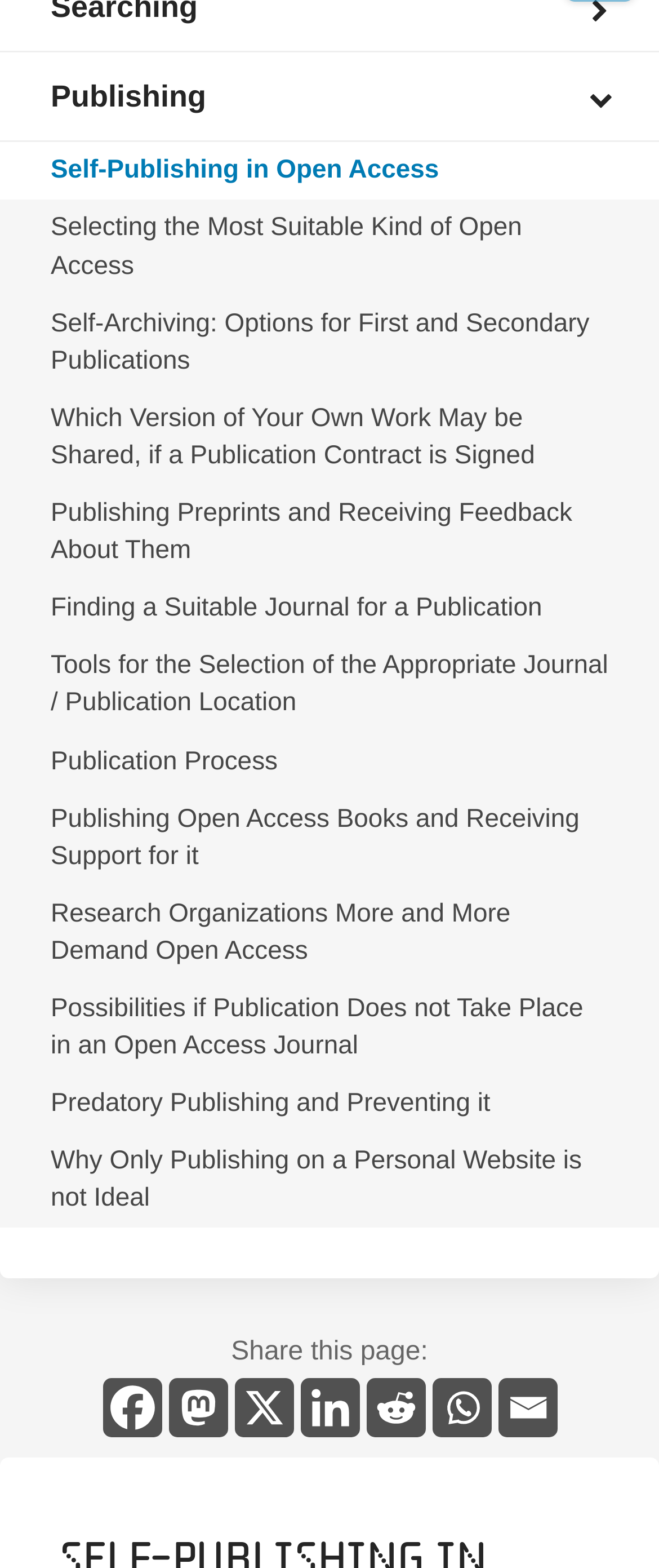Please locate the bounding box coordinates of the element that should be clicked to achieve the given instruction: "Click on 'Self-Publishing in Open Access'".

[0.0, 0.091, 1.0, 0.128]